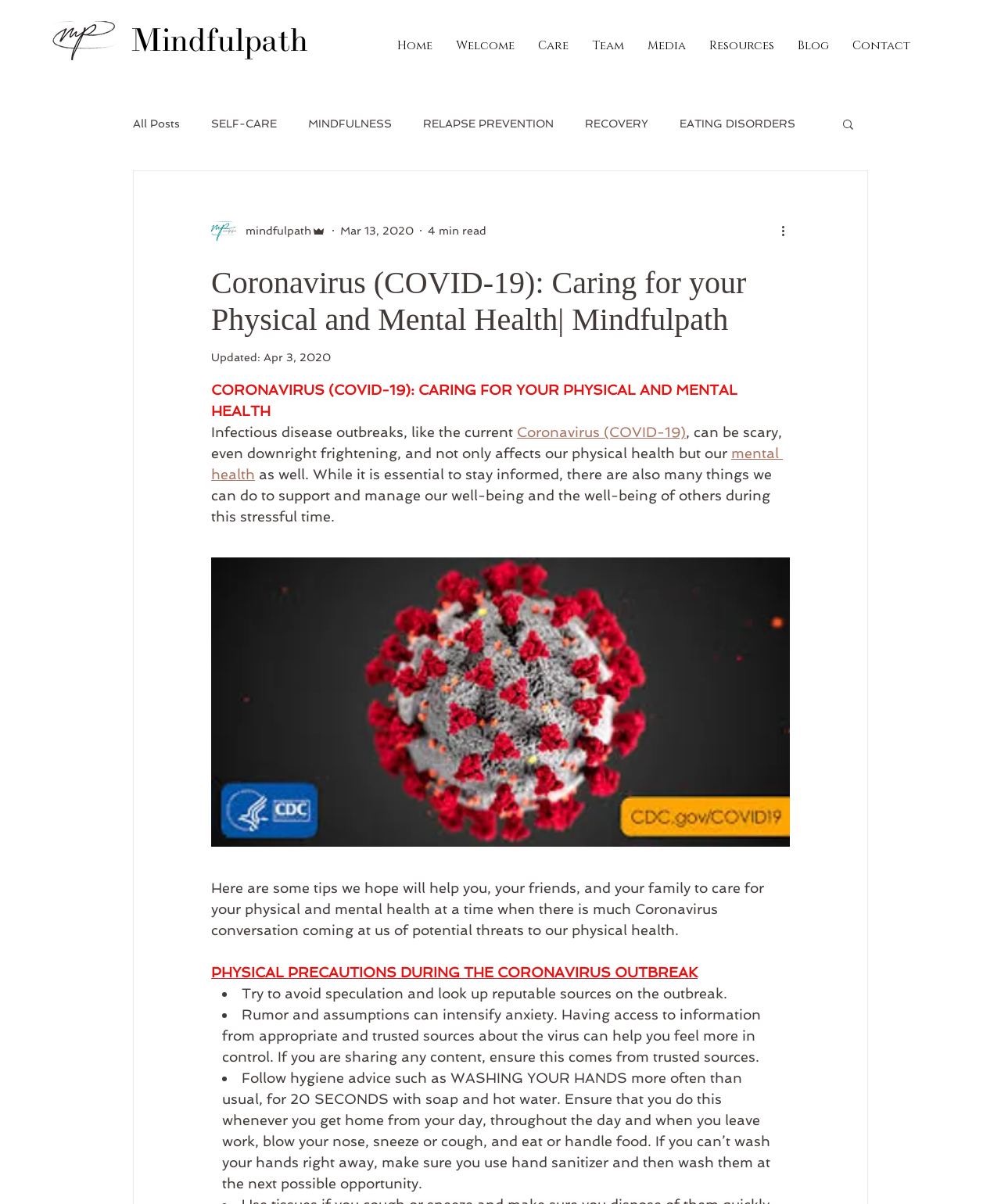Please identify the bounding box coordinates of the clickable area that will allow you to execute the instruction: "Go to HOME".

None